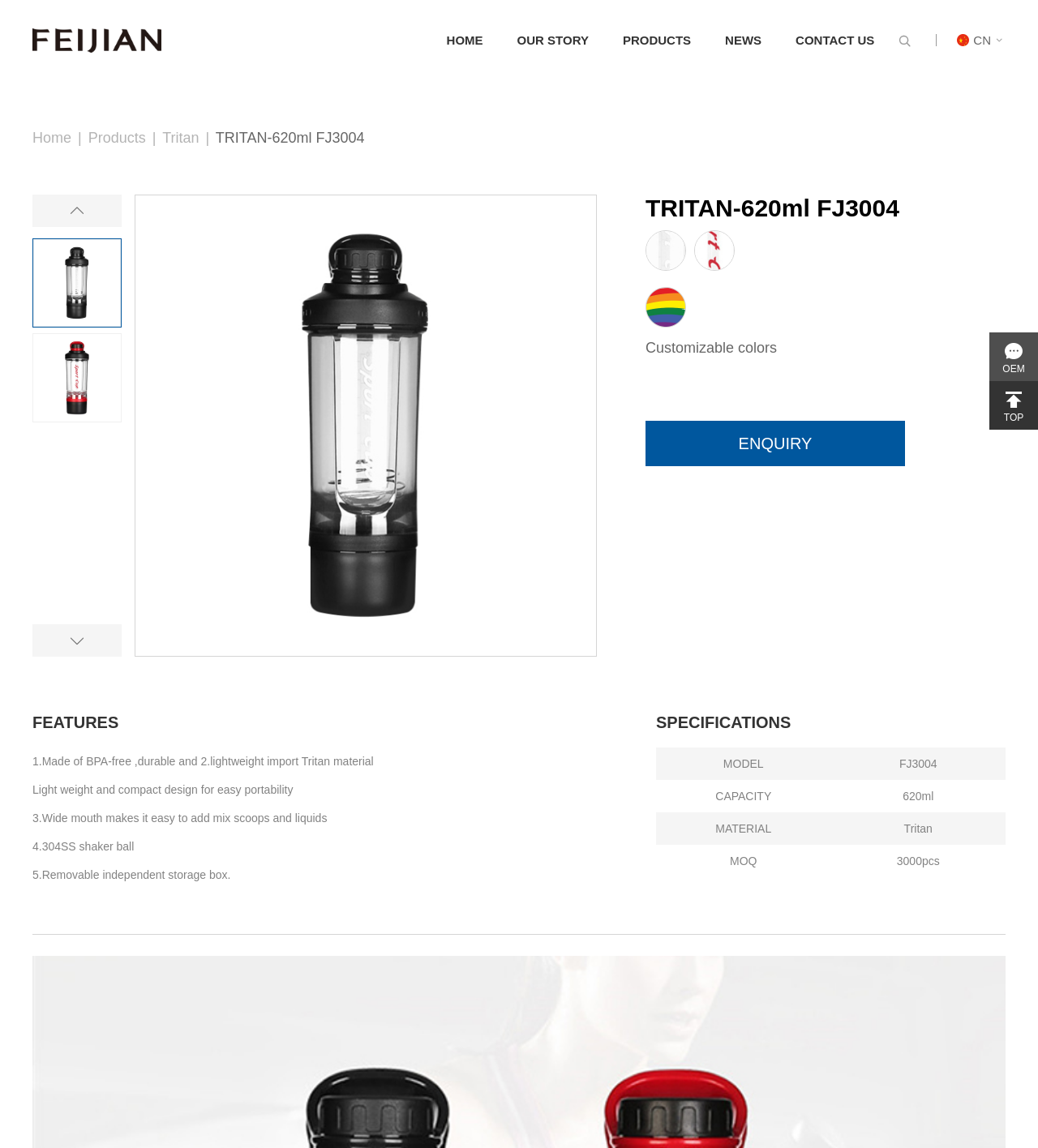Please find the bounding box coordinates of the clickable region needed to complete the following instruction: "Click the 'Contact' link". The bounding box coordinates must consist of four float numbers between 0 and 1, i.e., [left, top, right, bottom].

None